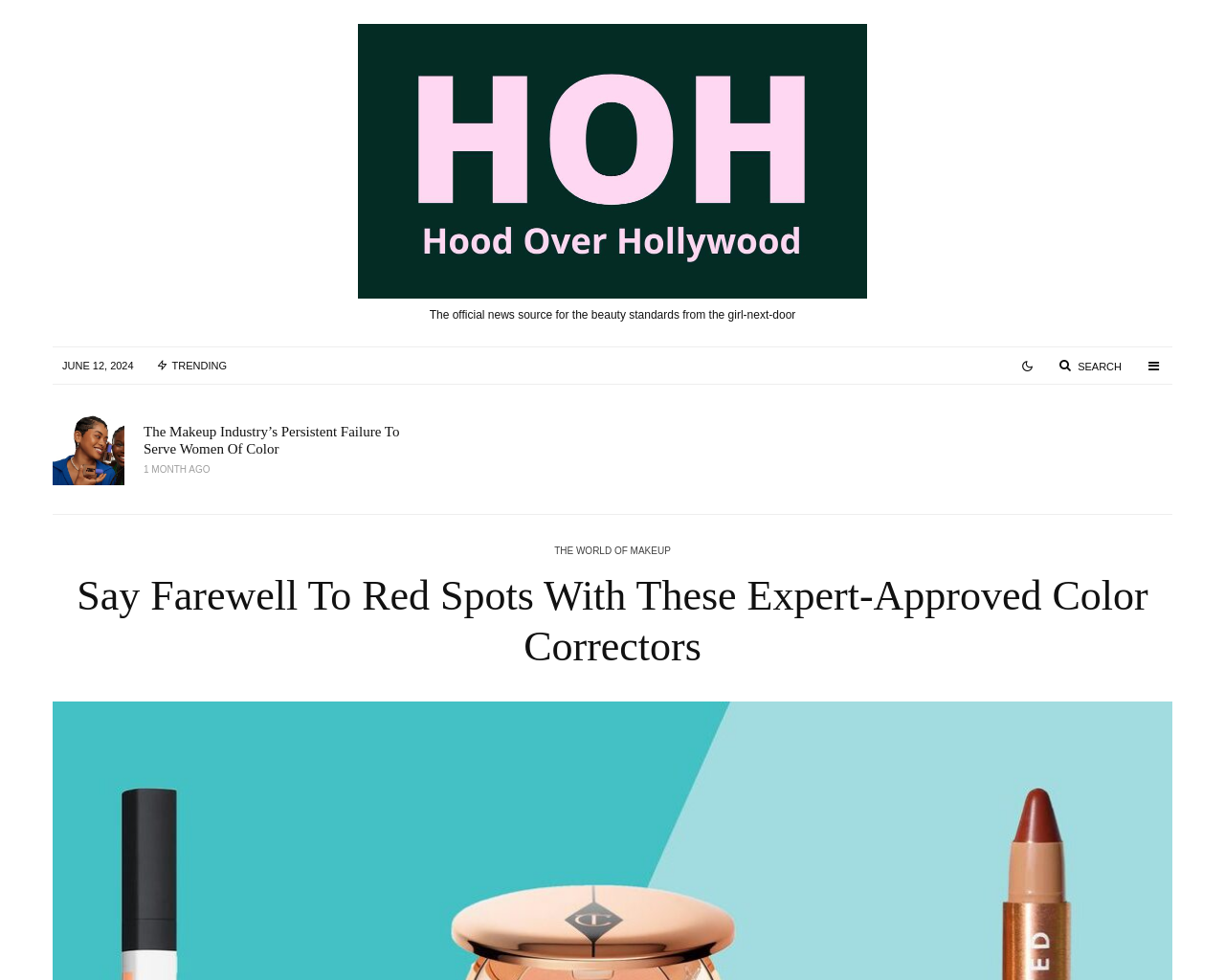Bounding box coordinates are specified in the format (top-left x, top-left y, bottom-right x, bottom-right y). All values are floating point numbers bounded between 0 and 1. Please provide the bounding box coordinate of the region this sentence describes: Trending

[0.117, 0.355, 0.196, 0.392]